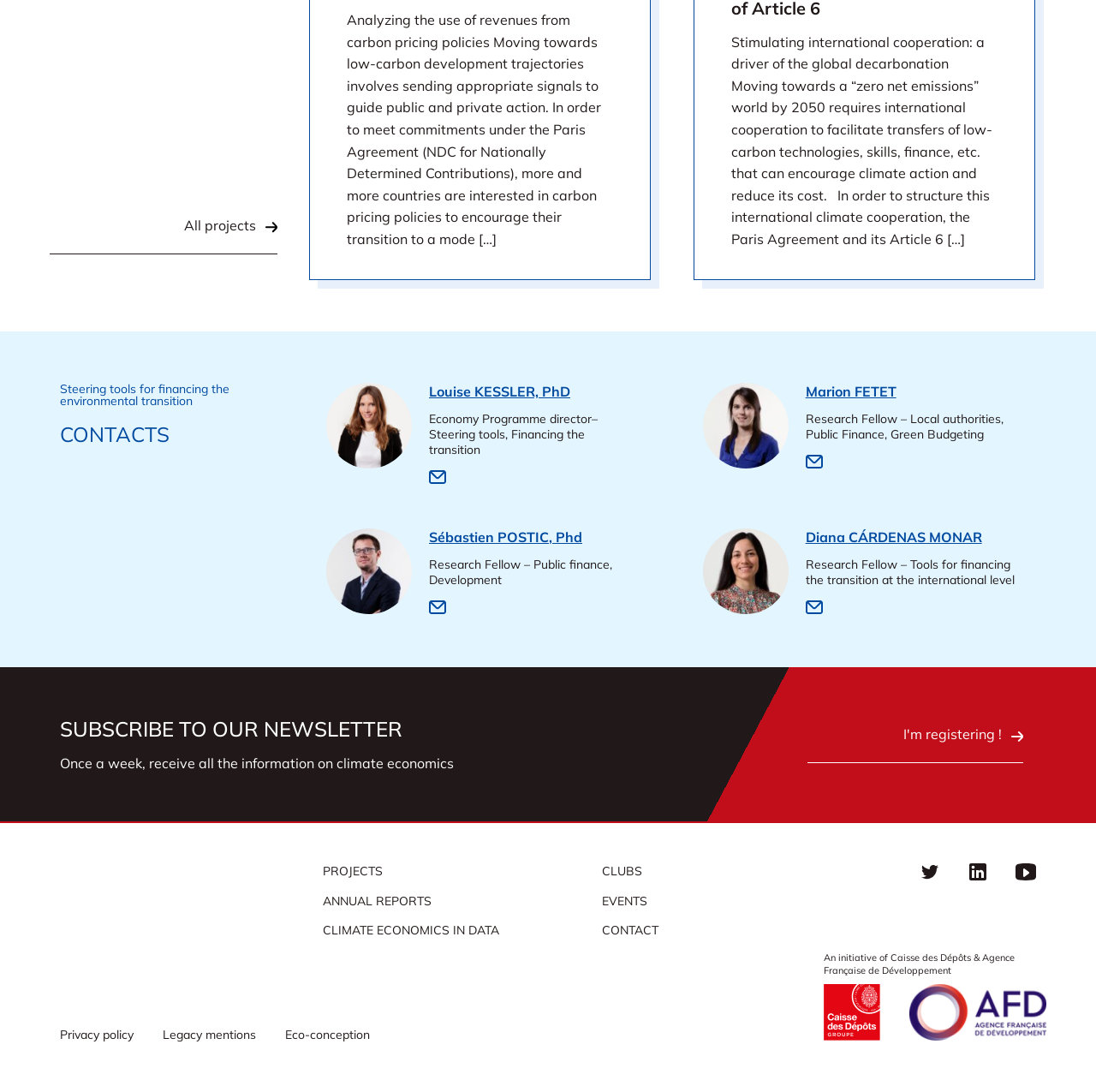Determine the bounding box coordinates of the UI element described by: "Annual reports".

[0.294, 0.818, 0.394, 0.832]